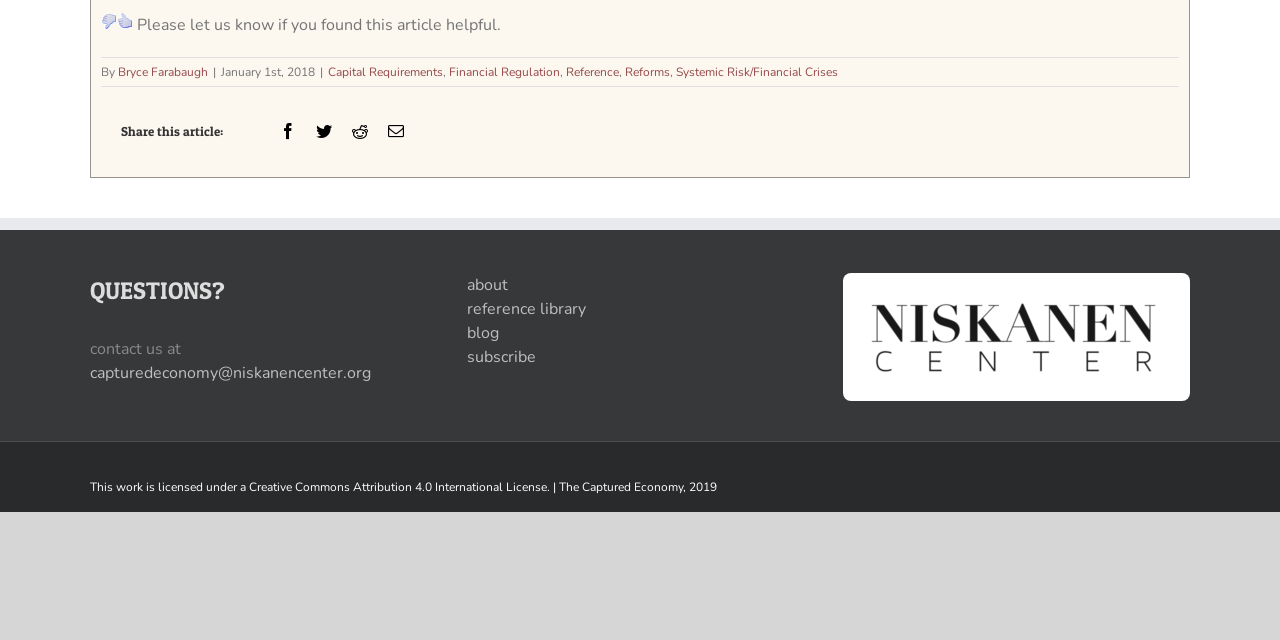Find the bounding box coordinates for the UI element whose description is: "Reference Library". The coordinates should be four float numbers between 0 and 1, in the format [left, top, right, bottom].

[0.365, 0.464, 0.635, 0.502]